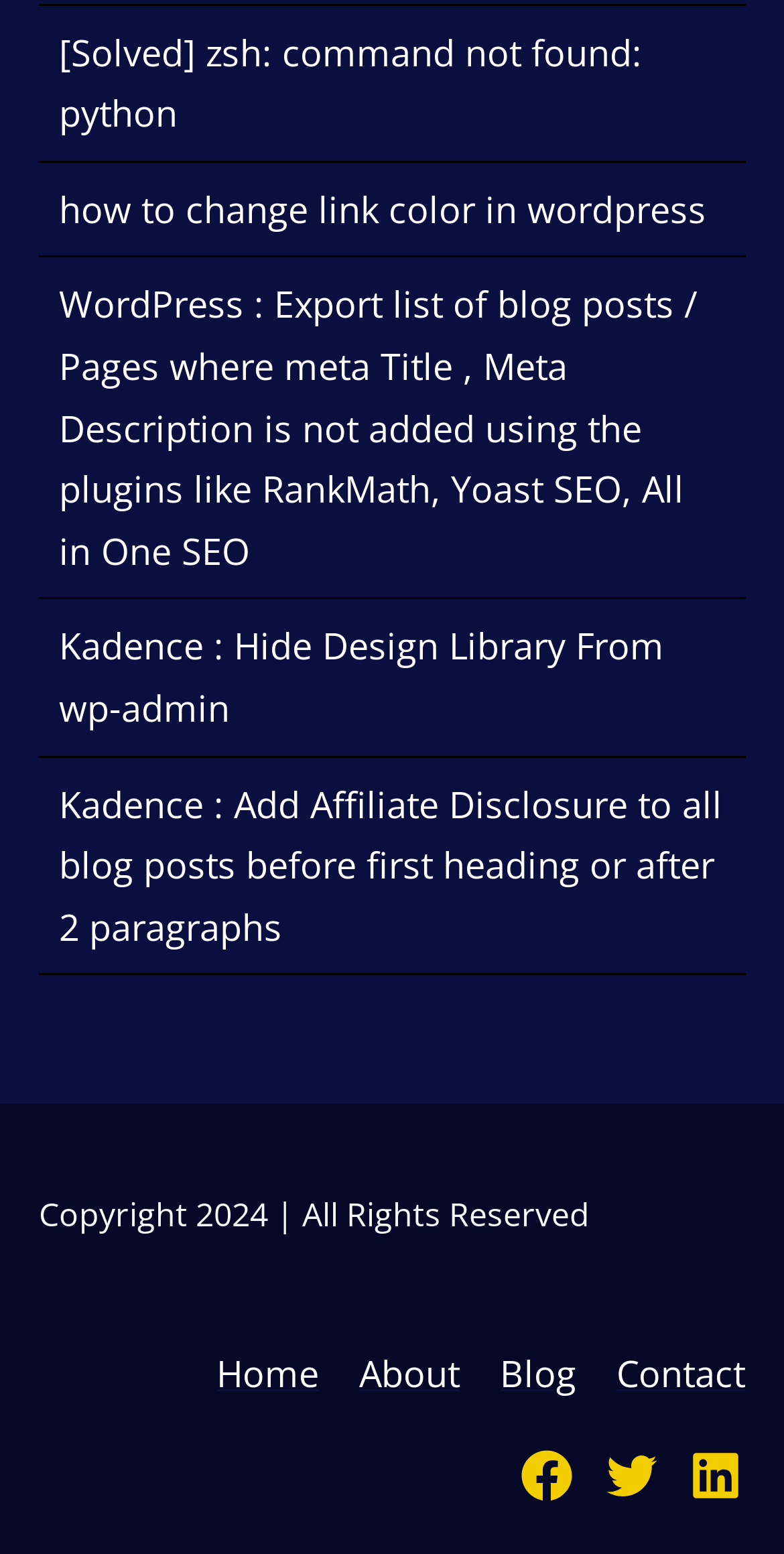Using the element description: "Contact", determine the bounding box coordinates for the specified UI element. The coordinates should be four float numbers between 0 and 1, [left, top, right, bottom].

[0.787, 0.864, 0.951, 0.904]